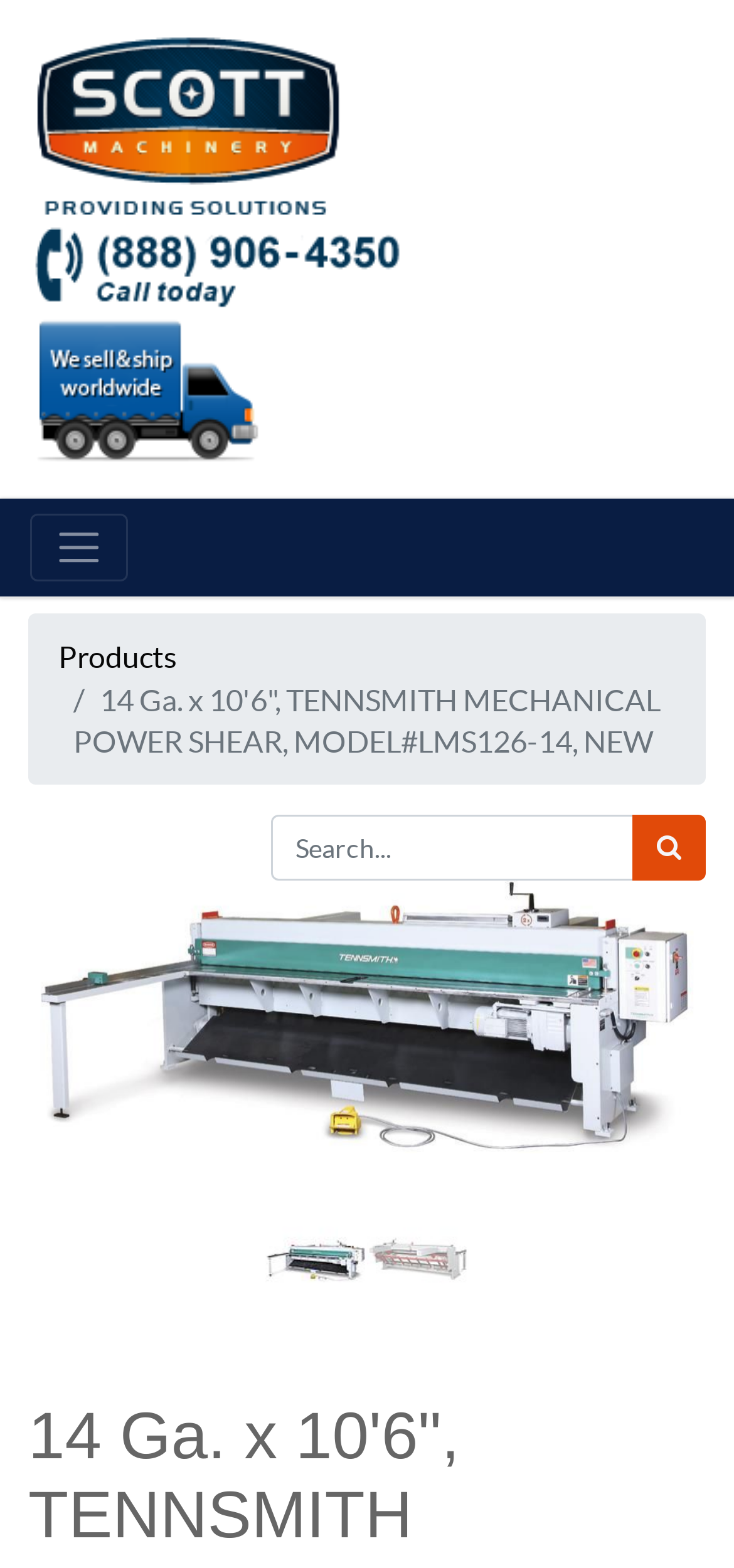How many additional photos are shown?
Refer to the image and provide a concise answer in one word or phrase.

2